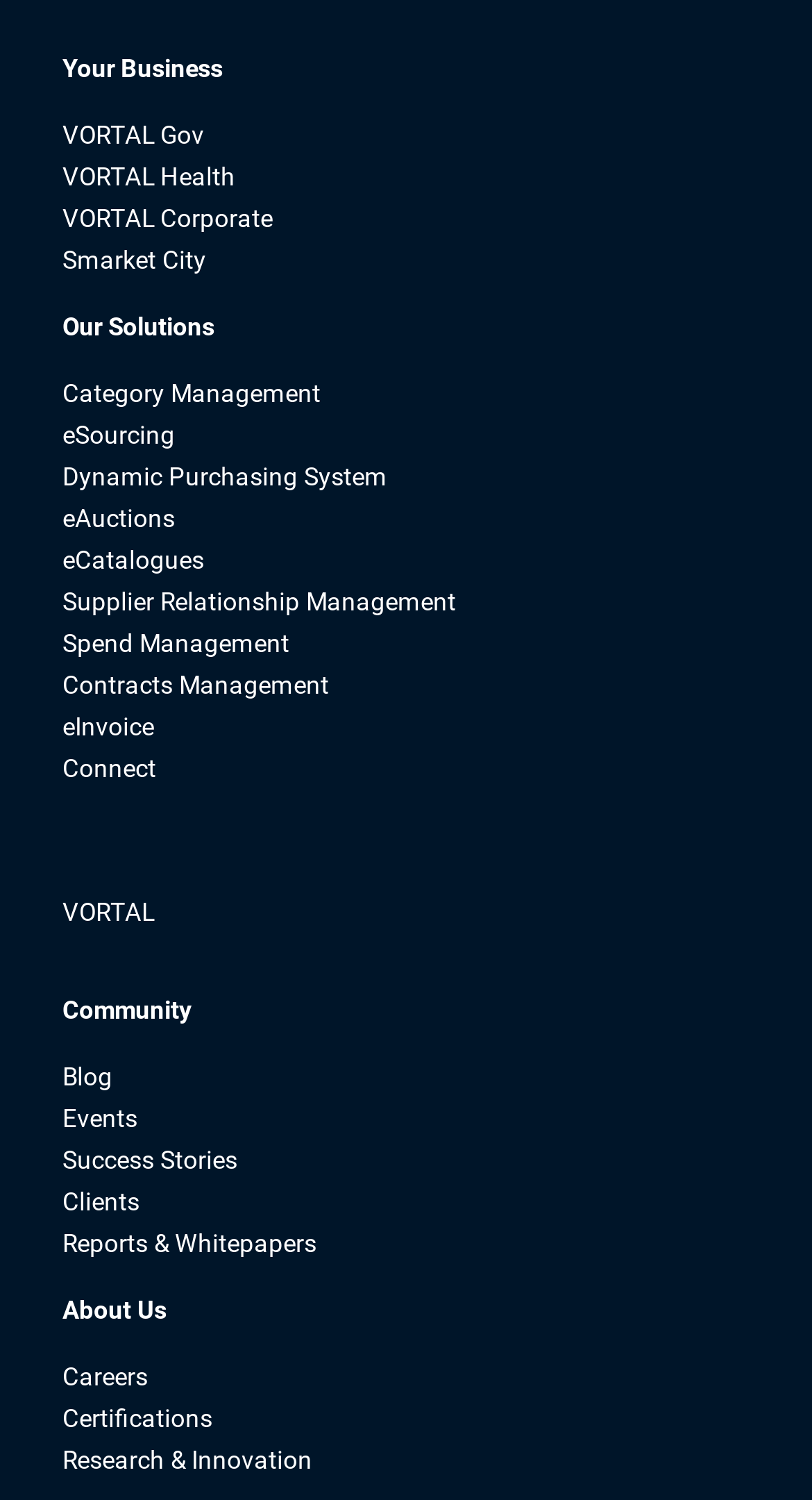Identify the bounding box coordinates of the clickable region to carry out the given instruction: "Click on VORTAL Gov".

[0.077, 0.08, 0.251, 0.1]